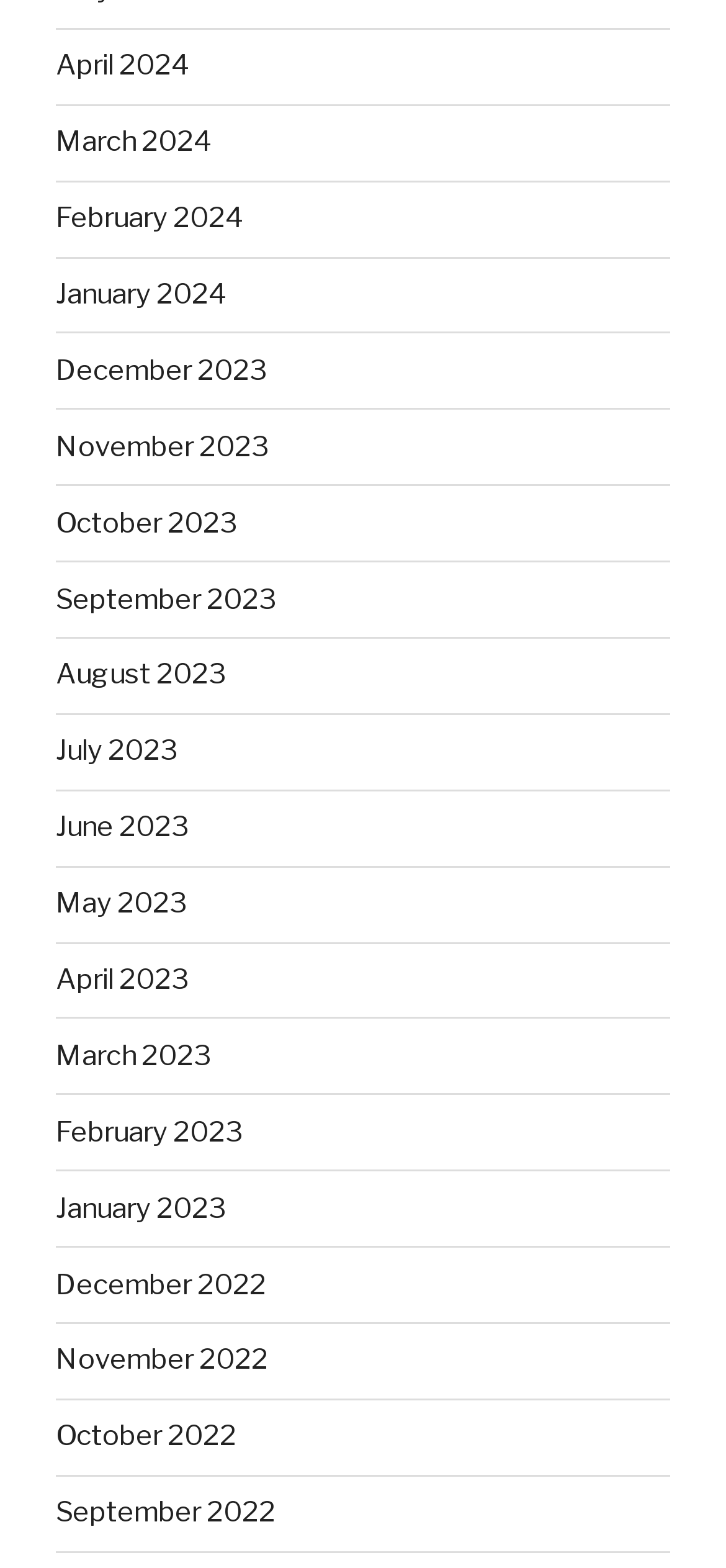Can you provide the bounding box coordinates for the element that should be clicked to implement the instruction: "check December 2022"?

[0.077, 0.808, 0.367, 0.83]